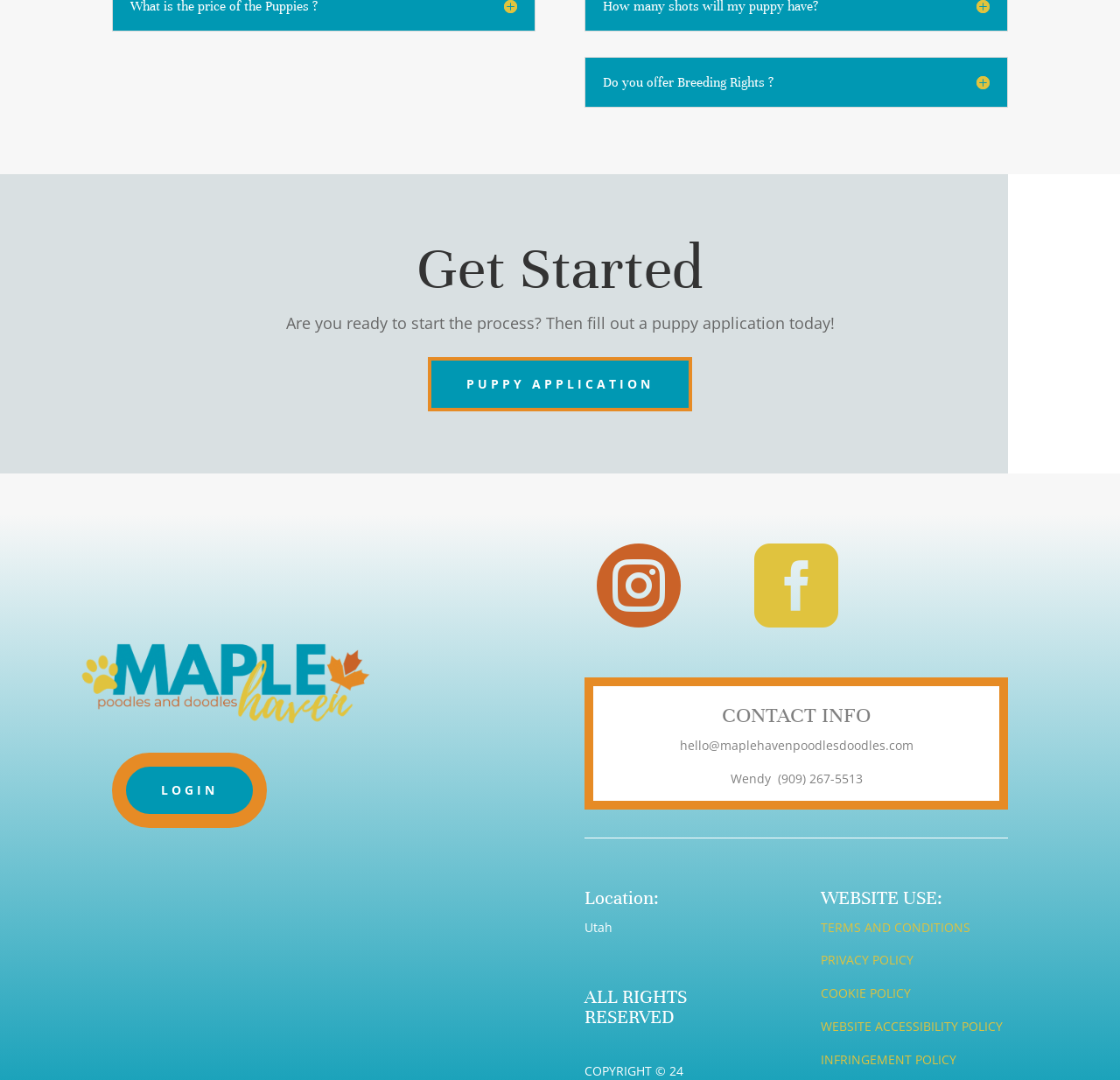Please find the bounding box coordinates of the element that must be clicked to perform the given instruction: "Log in to your account". The coordinates should be four float numbers from 0 to 1, i.e., [left, top, right, bottom].

[0.1, 0.697, 0.238, 0.766]